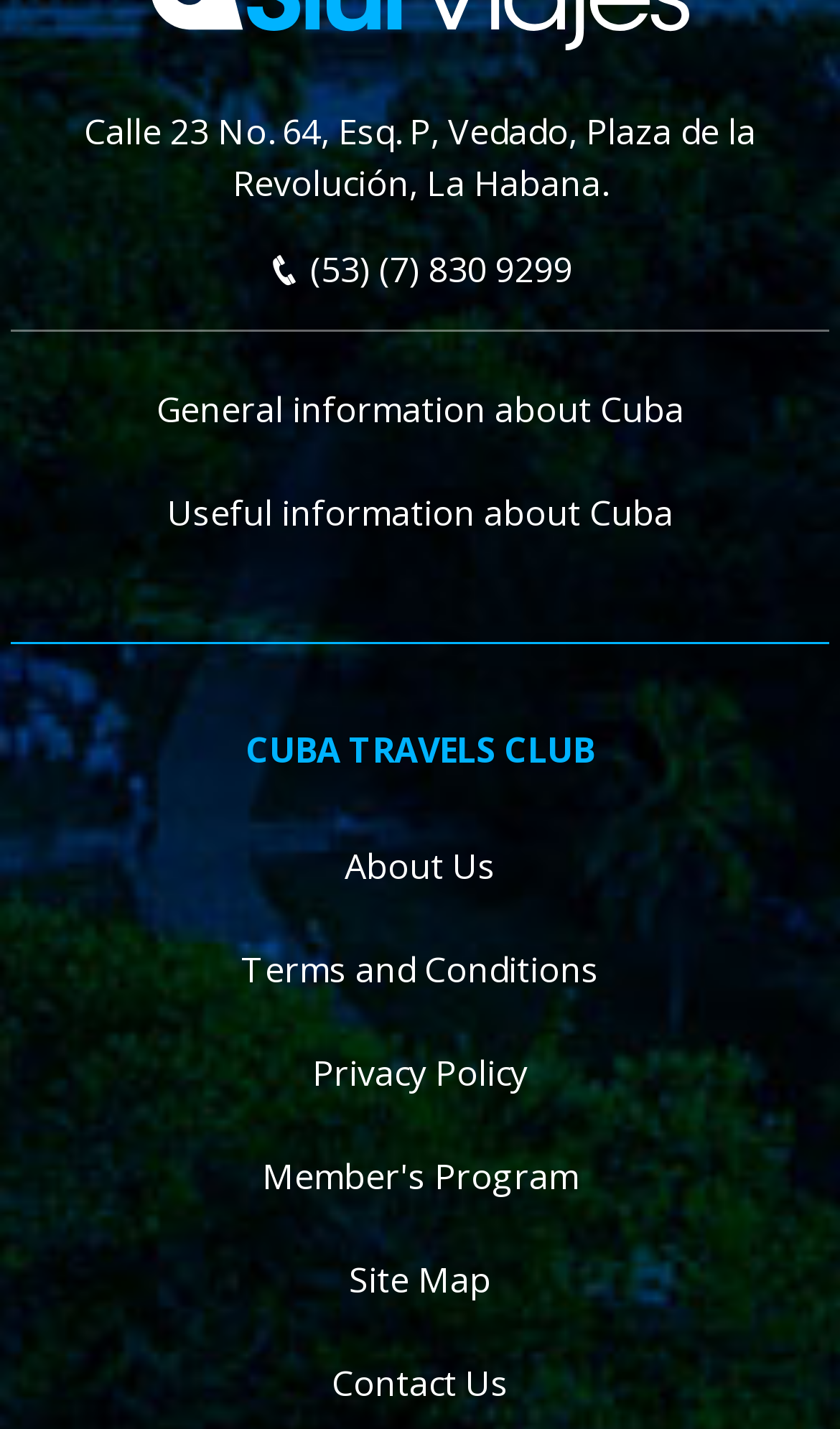Find the bounding box coordinates for the HTML element described as: "Terms and Conditions". The coordinates should consist of four float values between 0 and 1, i.e., [left, top, right, bottom].

[0.287, 0.662, 0.713, 0.695]